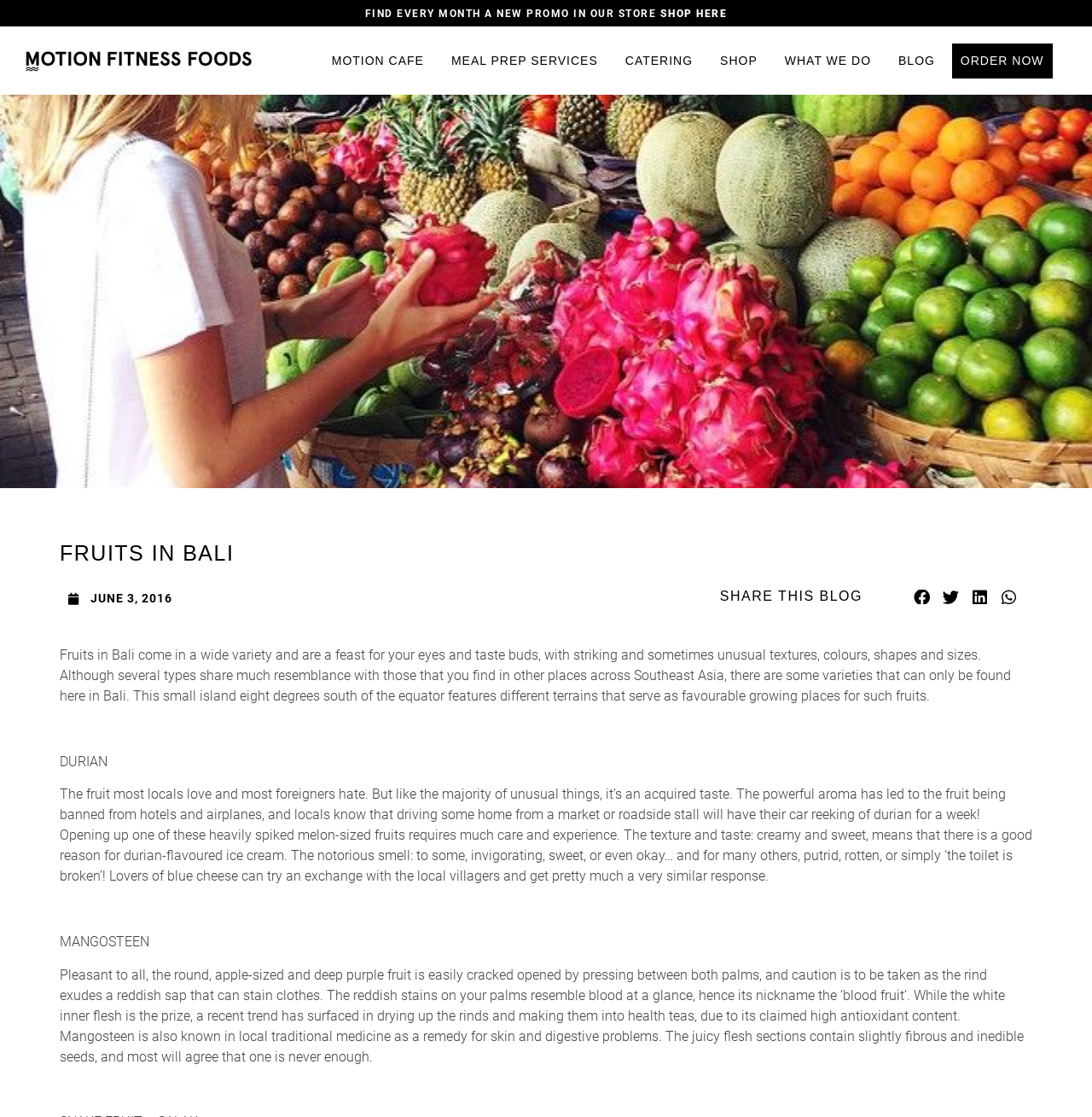What is the name of the logo image on the webpage?
Please interpret the details in the image and answer the question thoroughly.

I identified the image element with the description 'Motion Fitness Foods Bali Logo' at coordinates [0.017, 0.036, 0.237, 0.073], which is also a link element, indicating it is the logo image on the webpage.